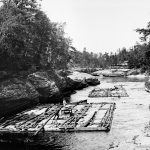Give a detailed account of what is happening in the image.

This historical photograph captures lumber rafts floating down the Wisconsin River near the Wisconsin Dells around 1886. The image, taken by photographer H.H. Bennett, showcases the bustling timber industry of the time, with several rafts constructed from logs, likely transporting timber to sawmills. The surrounding landscape features rugged terrain, densely wooded areas, and rocky outcrops, highlighting the natural beauty of the region. This period was significant for lumber production, as timber was essential for construction and various industries in the developing American West. The photograph is part of the collection of the Wisconsin Historical Society, emphasizing the rich history of Wisconsin's lumber industry.